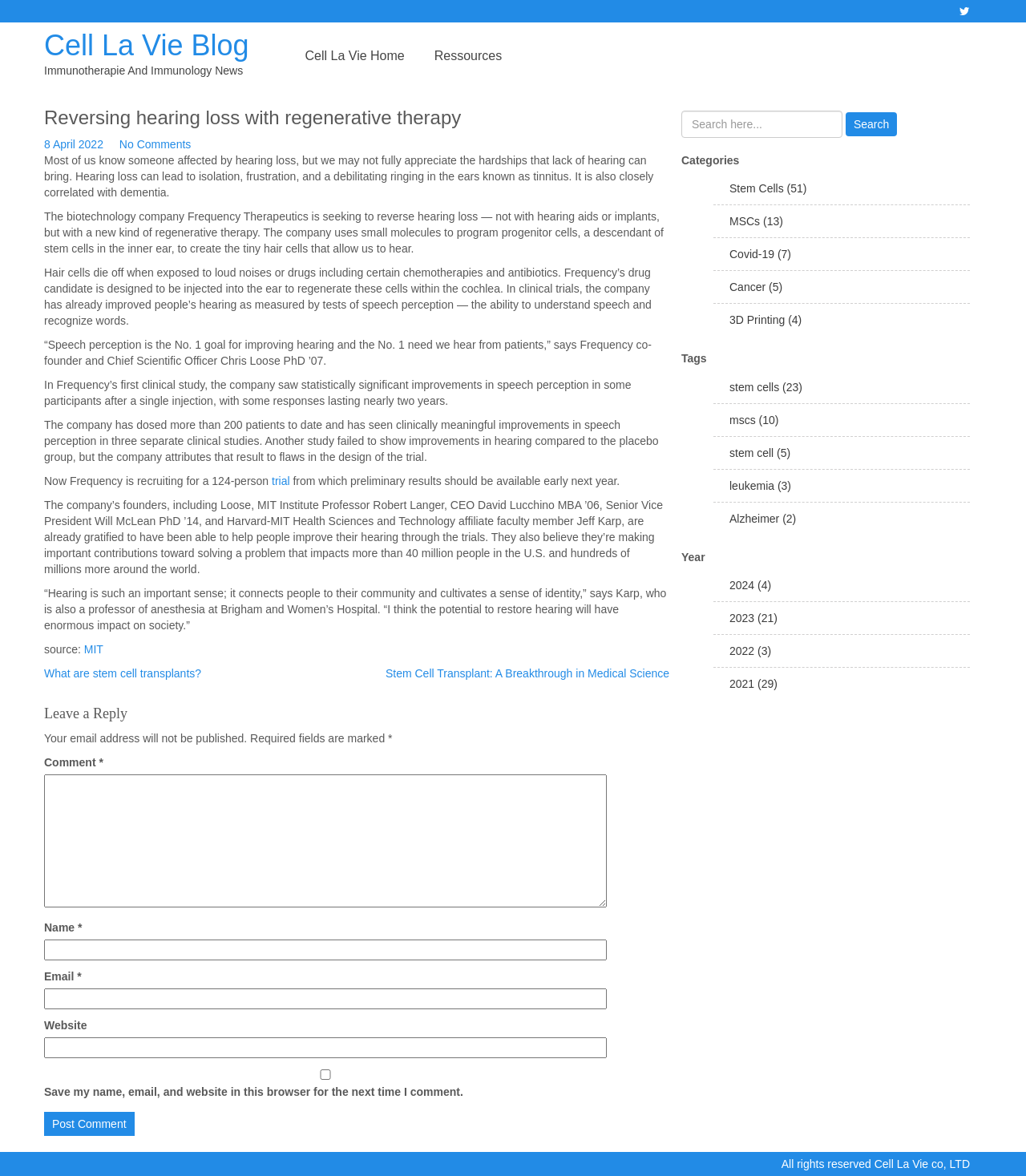Ascertain the bounding box coordinates for the UI element detailed here: "What are stem cell transplants?". The coordinates should be provided as [left, top, right, bottom] with each value being a float between 0 and 1.

[0.043, 0.567, 0.196, 0.578]